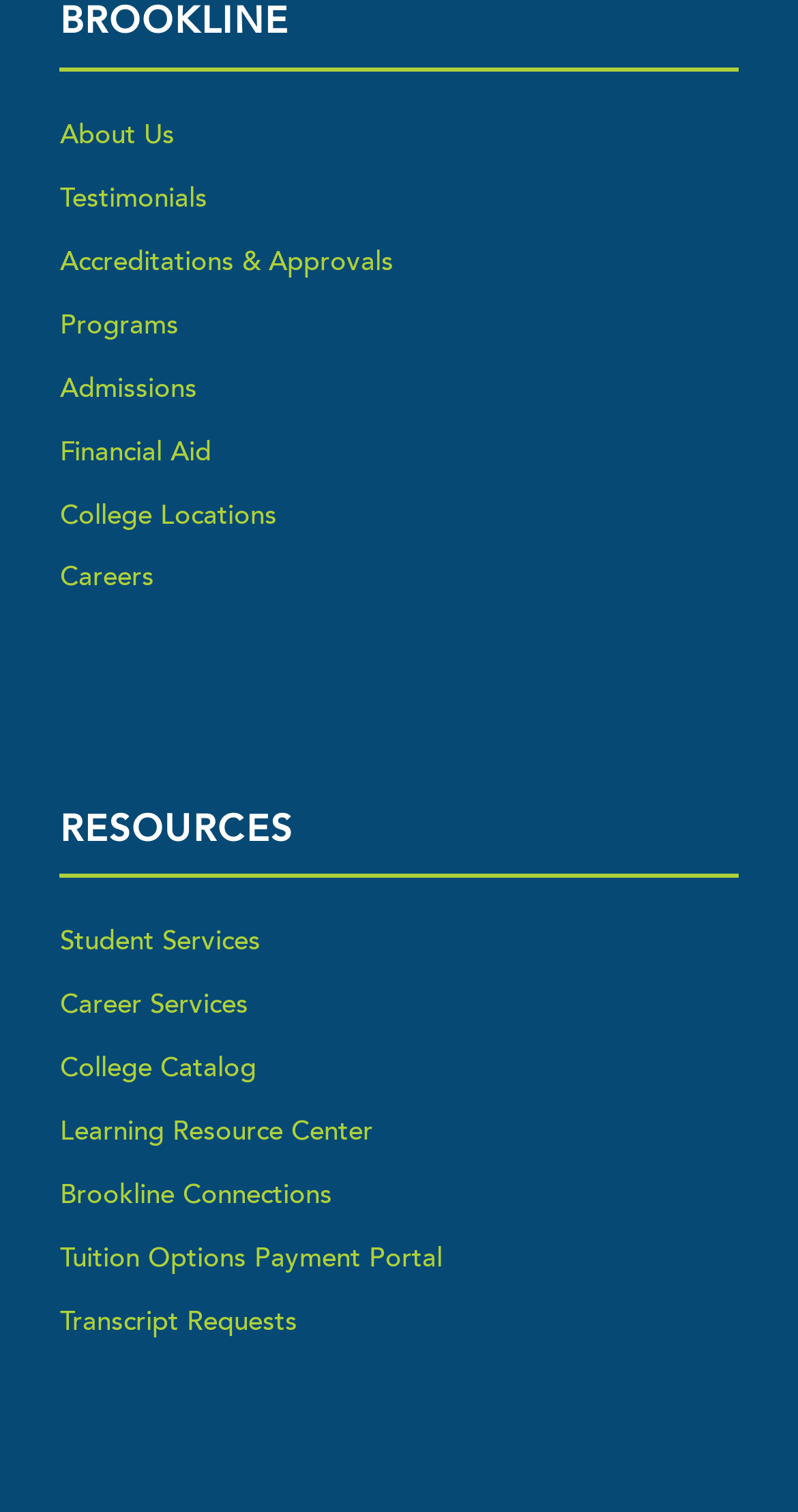Determine the bounding box coordinates of the region I should click to achieve the following instruction: "view programs". Ensure the bounding box coordinates are four float numbers between 0 and 1, i.e., [left, top, right, bottom].

[0.075, 0.2, 0.925, 0.235]